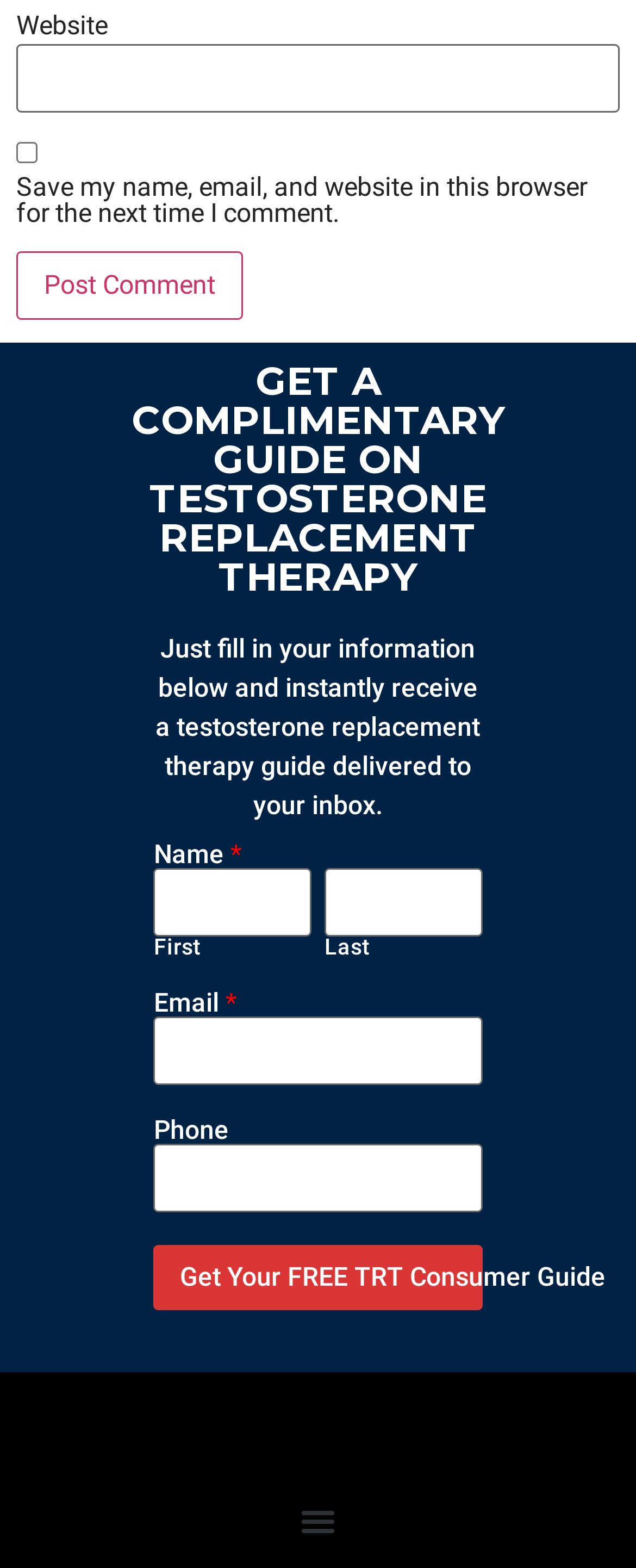Please specify the bounding box coordinates of the clickable region necessary for completing the following instruction: "Get a complimentary guide". The coordinates must consist of four float numbers between 0 and 1, i.e., [left, top, right, bottom].

[0.241, 0.794, 0.758, 0.836]